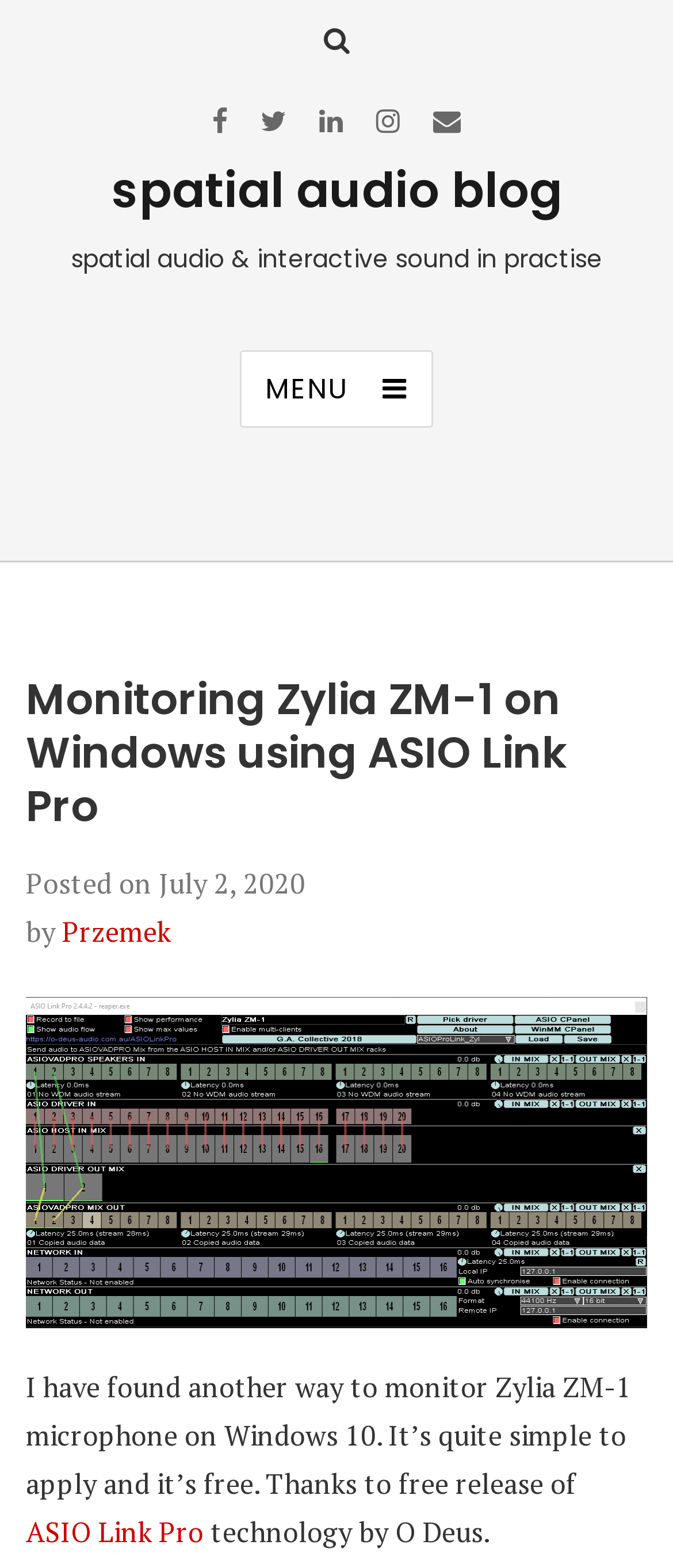Describe the webpage meticulously, covering all significant aspects.

The webpage is about monitoring Zylia ZM-1 on Windows using ASIO Link Pro, specifically focusing on spatial audio. At the top, there are five social media links, each represented by an icon, aligned horizontally. To the right of these icons, the title "spatial audio blog" is displayed. Below the title, a subtitle "spatial audio & interactive sound in practise" is written.

On the left side of the page, a menu button is located, which is currently not expanded. When expanded, it controls the site navigation and social navigation. Above the menu button, the main content of the page begins. The title "Monitoring Zylia ZM-1 on Windows using ASIO Link Pro" is displayed as a heading, followed by the posting date "July 2, 2020" and the author's name "Przemek".

The main article starts below the heading, describing how to monitor Zylia ZM-1 microphone on Windows 10 using ASIO Link Pro technology by O Deus. The text is divided into paragraphs, with a link to "ASIO Link Pro" in the middle of the article.